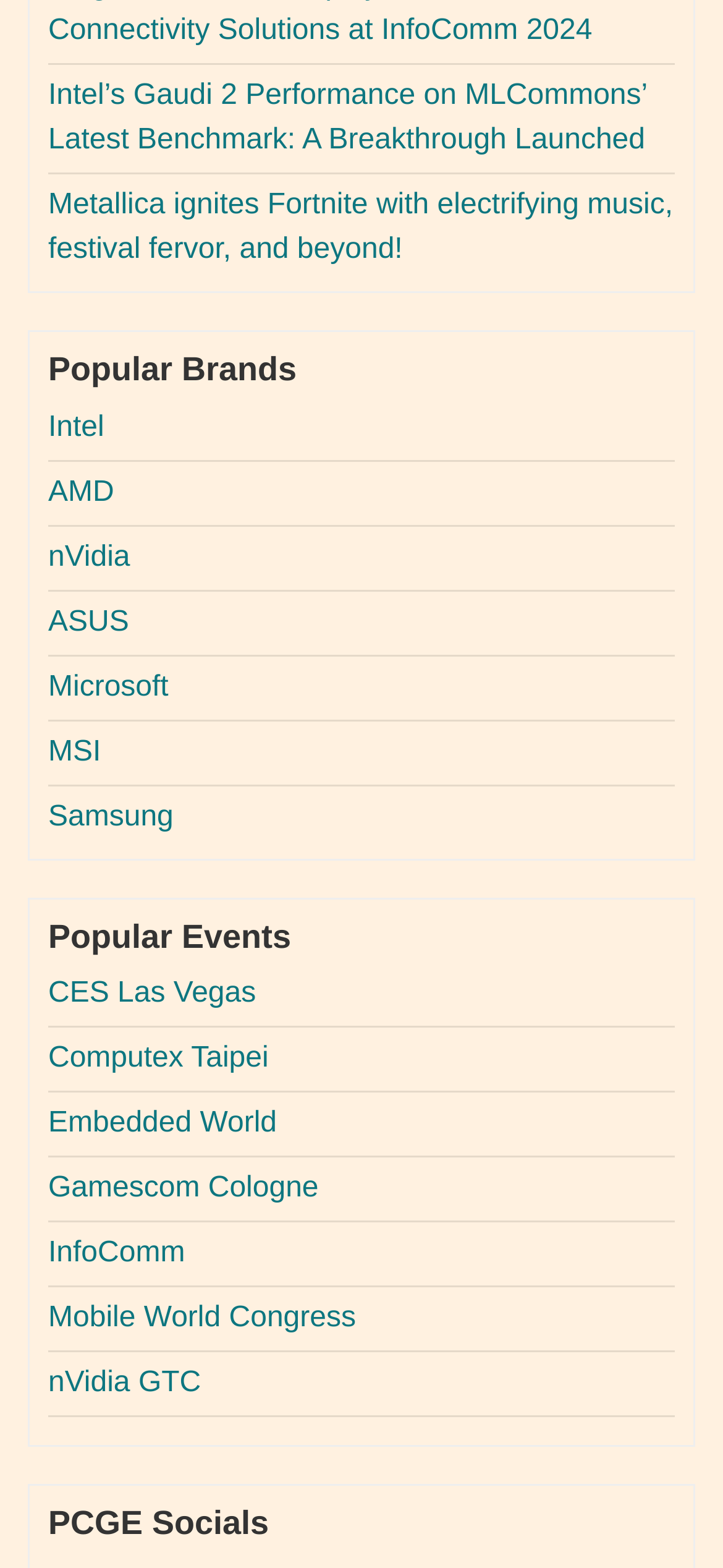Identify the bounding box coordinates of the area that should be clicked in order to complete the given instruction: "Check out CES Las Vegas". The bounding box coordinates should be four float numbers between 0 and 1, i.e., [left, top, right, bottom].

[0.067, 0.624, 0.354, 0.644]